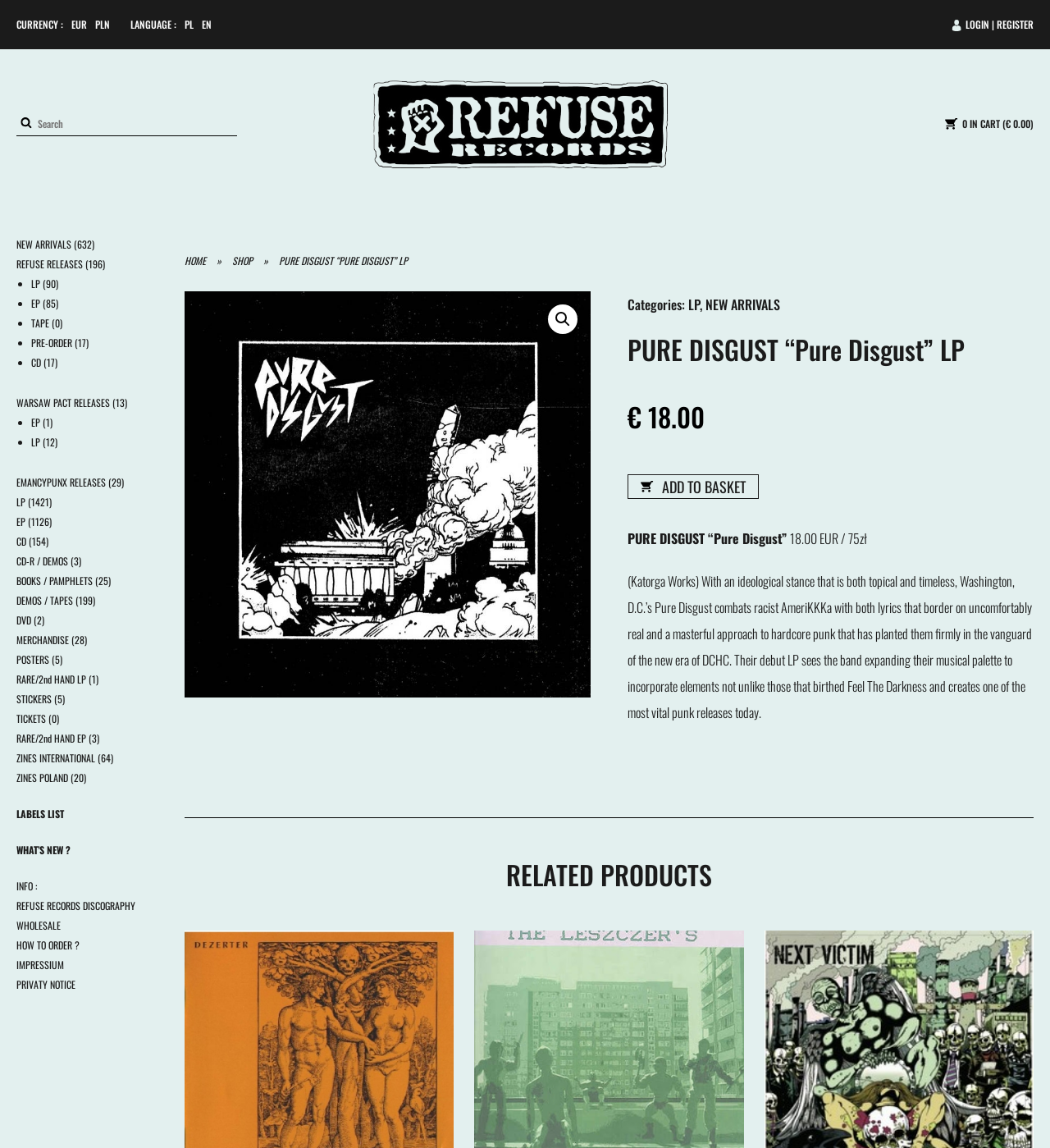Using the elements shown in the image, answer the question comprehensively: What is the currency of the 'Pure Disgust' LP?

I found the answer by looking at the 'CURRENCY :' section, where it lists 'EUR' as an option.